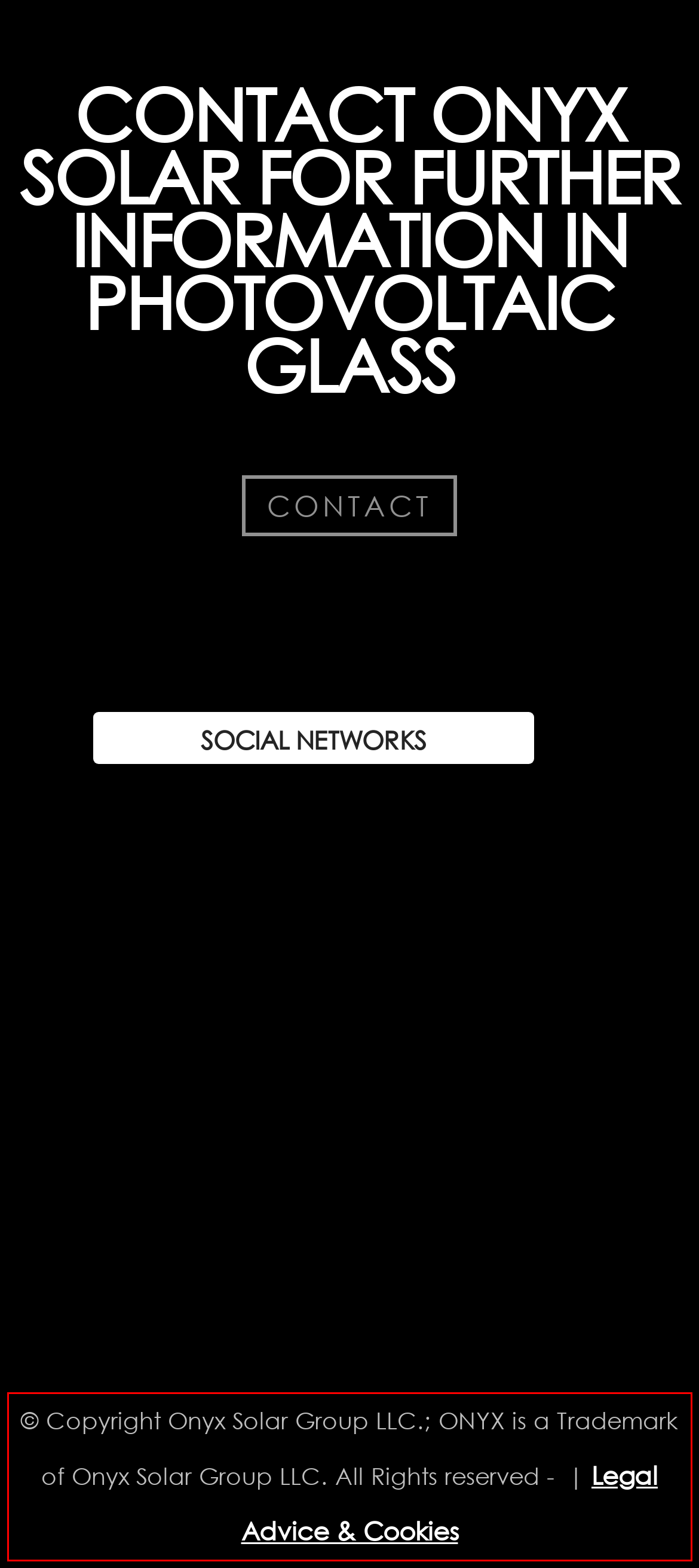Analyze the screenshot of the webpage that features a red bounding box and recognize the text content enclosed within this red bounding box.

© Copyright Onyx Solar Group LLC.; ONYX is a Trademark of Onyx Solar Group LLC. All Rights reserved - | Legal Advice & Cookies